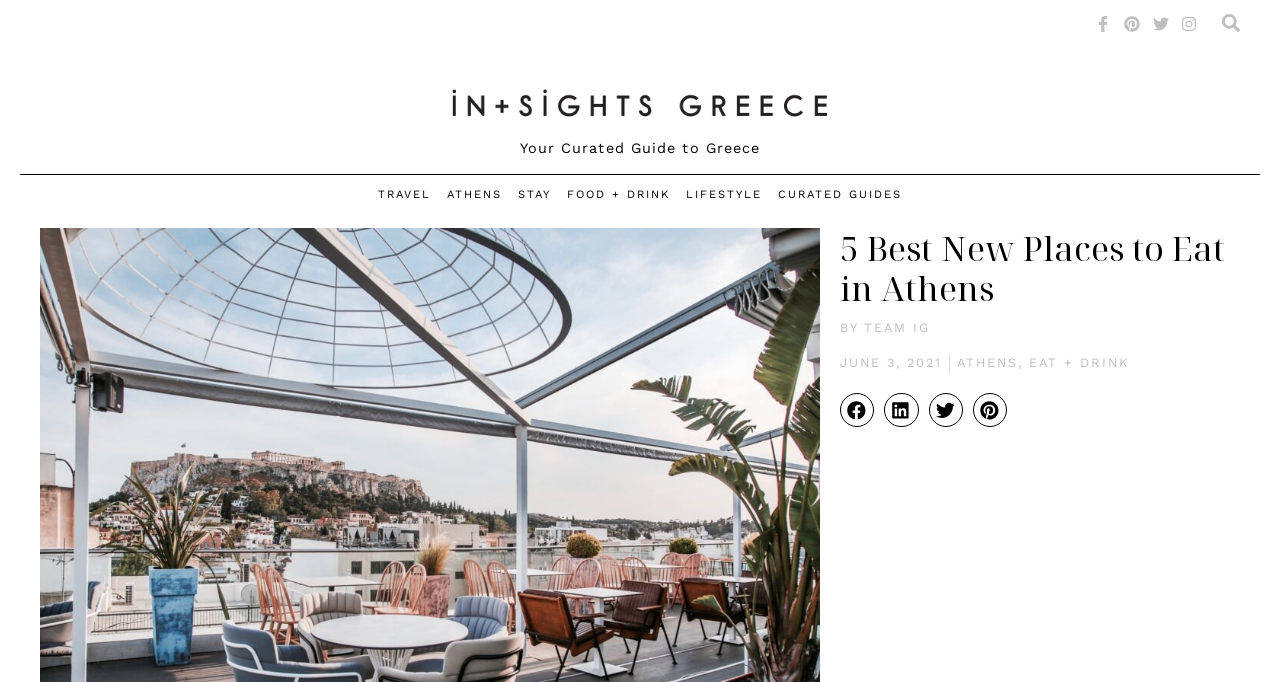Please identify the bounding box coordinates of the element that needs to be clicked to perform the following instruction: "Visit Insights Greece".

[0.336, 0.135, 0.664, 0.163]